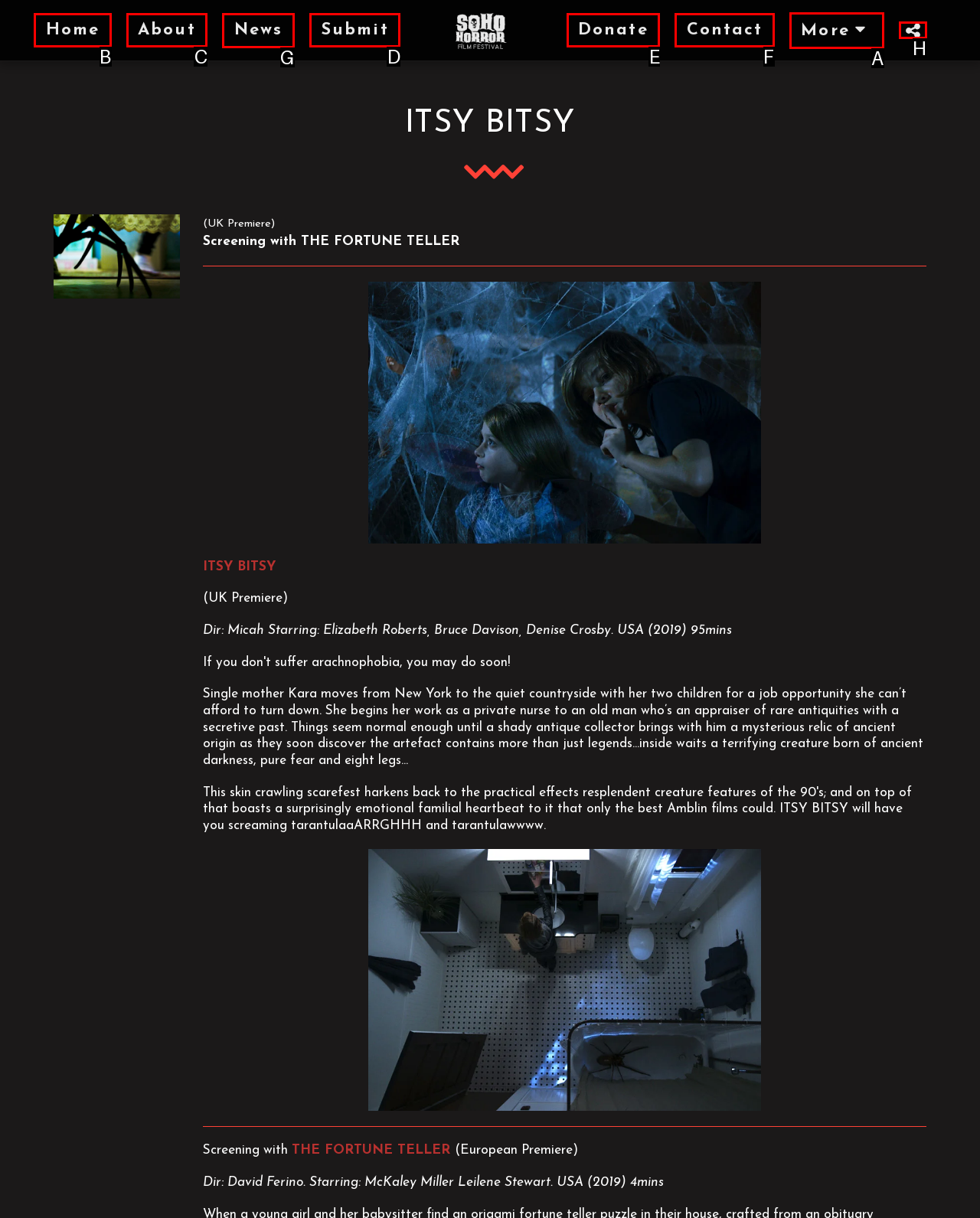Determine the right option to click to perform this task: Read the news
Answer with the correct letter from the given choices directly.

G